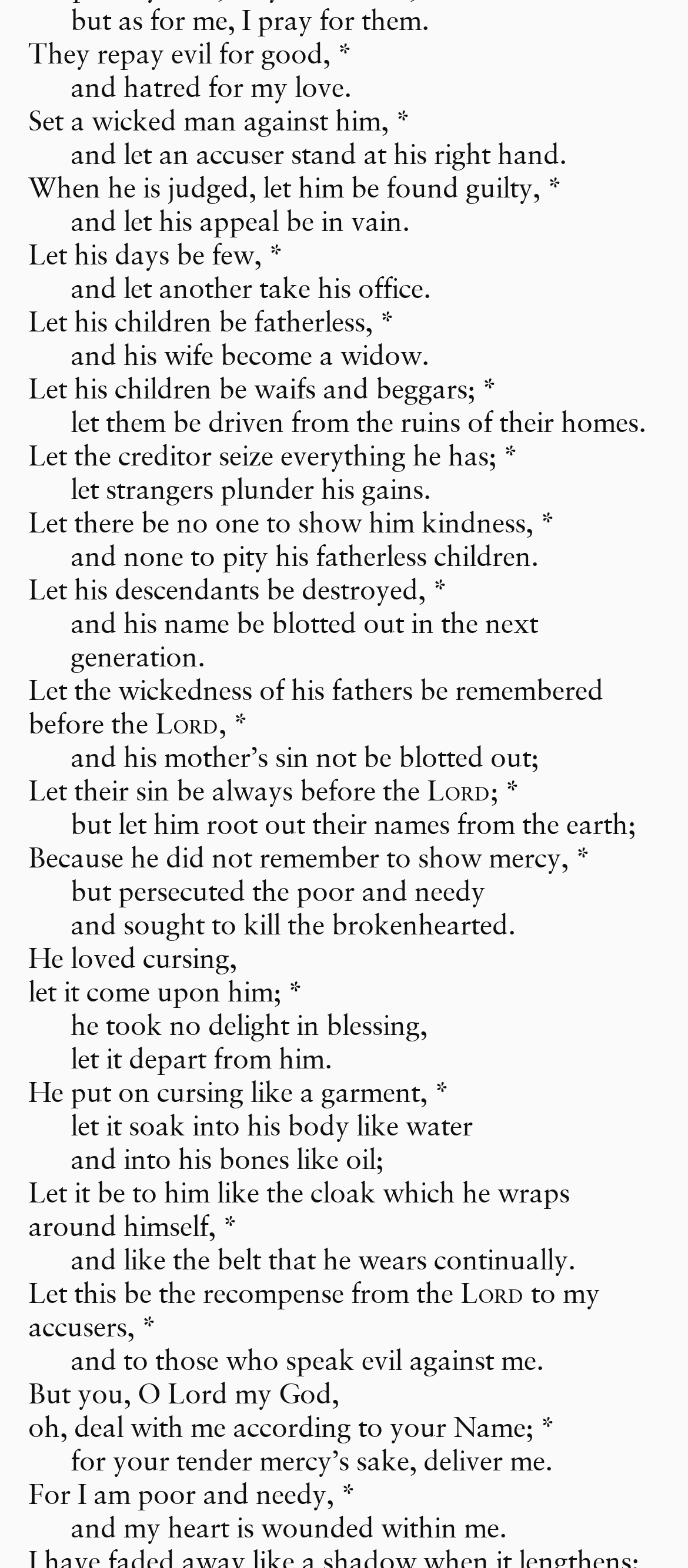What is the main theme of the text?
Please provide a single word or phrase as the answer based on the screenshot.

Prayer for deliverance